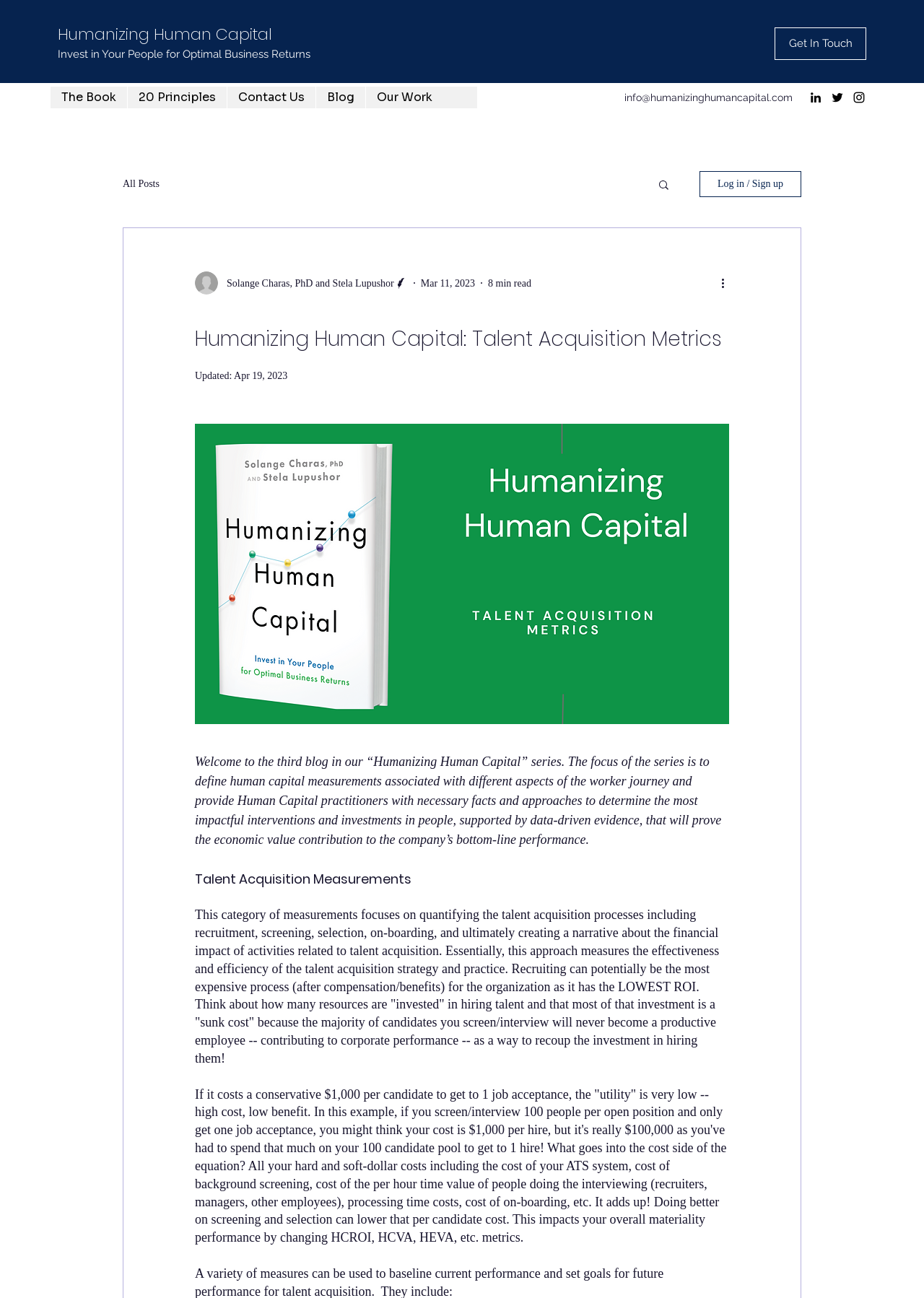Provide a brief response to the question below using one word or phrase:
What is the date of the blog post?

Mar 11, 2023